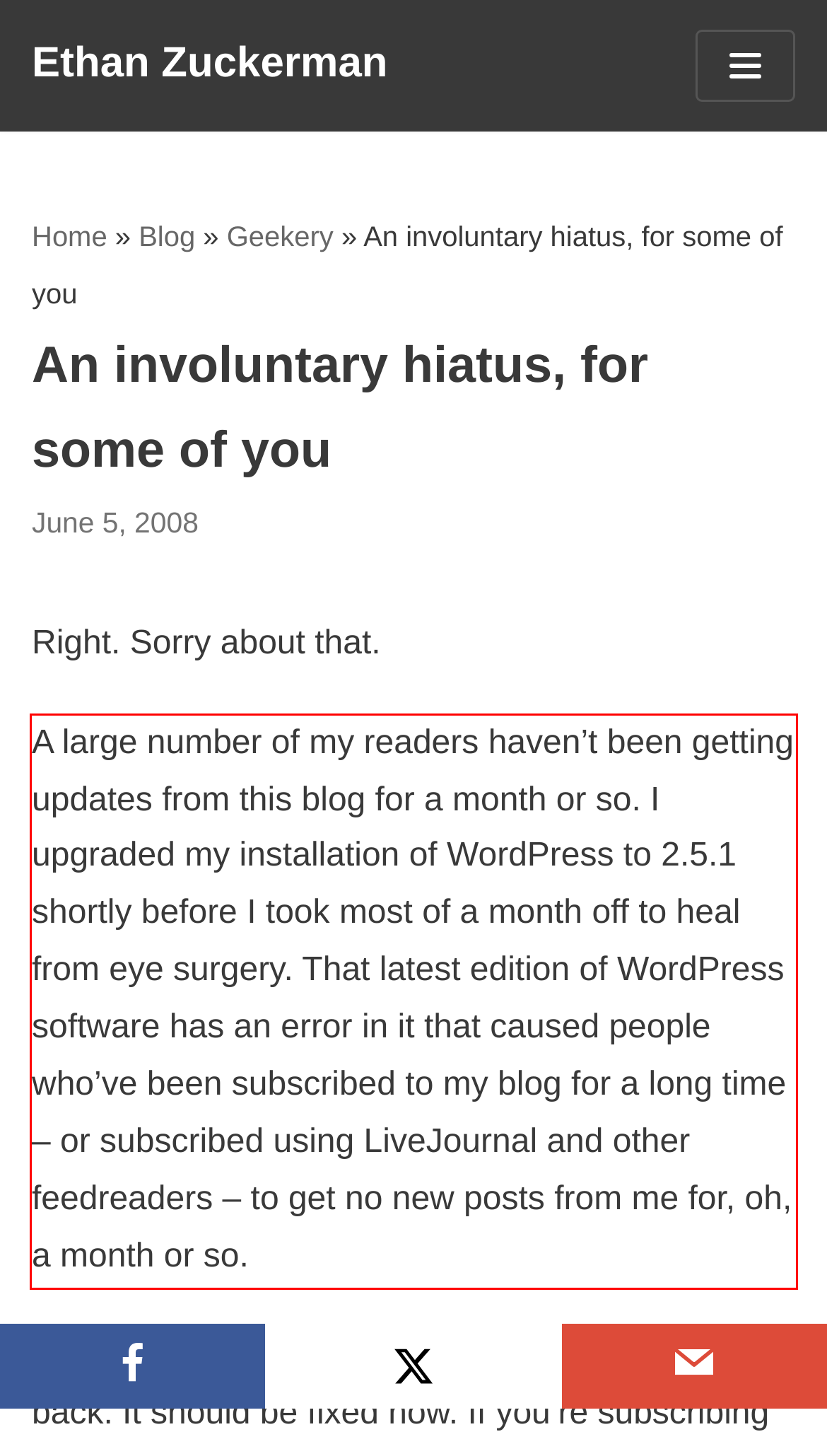Given a webpage screenshot, locate the red bounding box and extract the text content found inside it.

A large number of my readers haven’t been getting updates from this blog for a month or so. I upgraded my installation of WordPress to 2.5.1 shortly before I took most of a month off to heal from eye surgery. That latest edition of WordPress software has an error in it that caused people who’ve been subscribed to my blog for a long time – or subscribed using LiveJournal and other feedreaders – to get no new posts from me for, oh, a month or so.